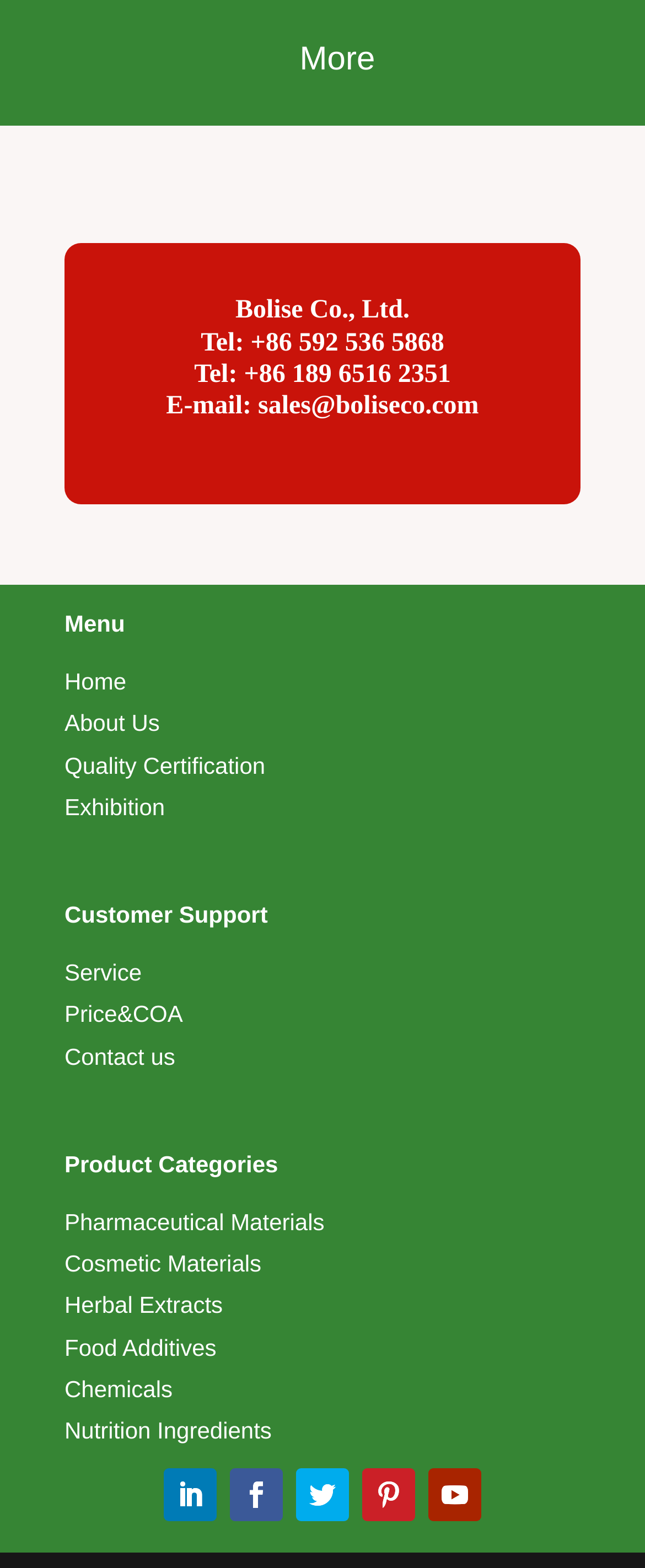Please answer the following question using a single word or phrase: 
How many social media links are there?

6